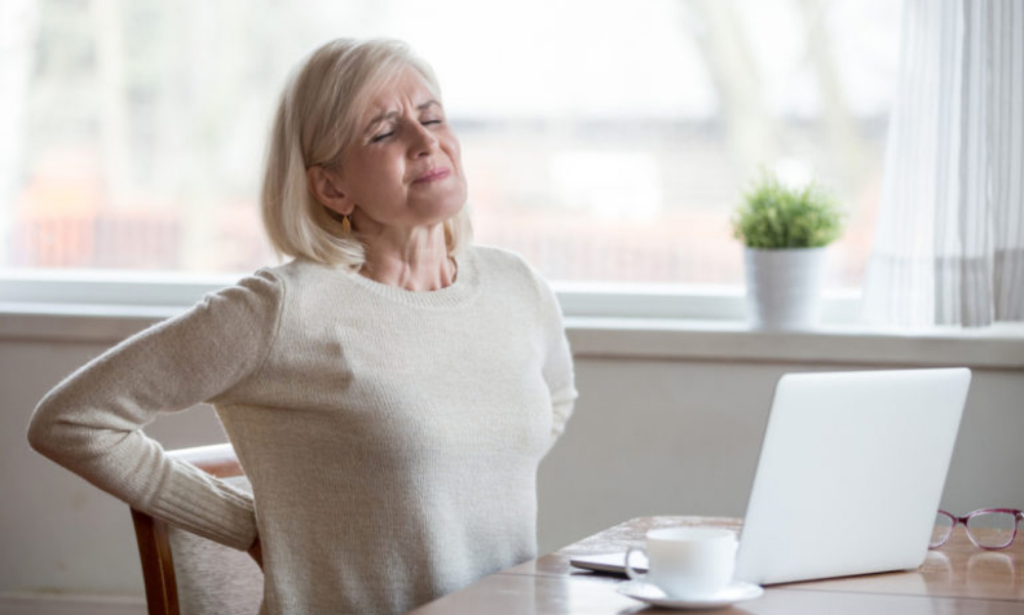Please provide a comprehensive response to the question below by analyzing the image: 
Is the room well-lit?

The caption states that the setting appears to be a 'well-lit, comfortable room', indicating that the room is well-lit.